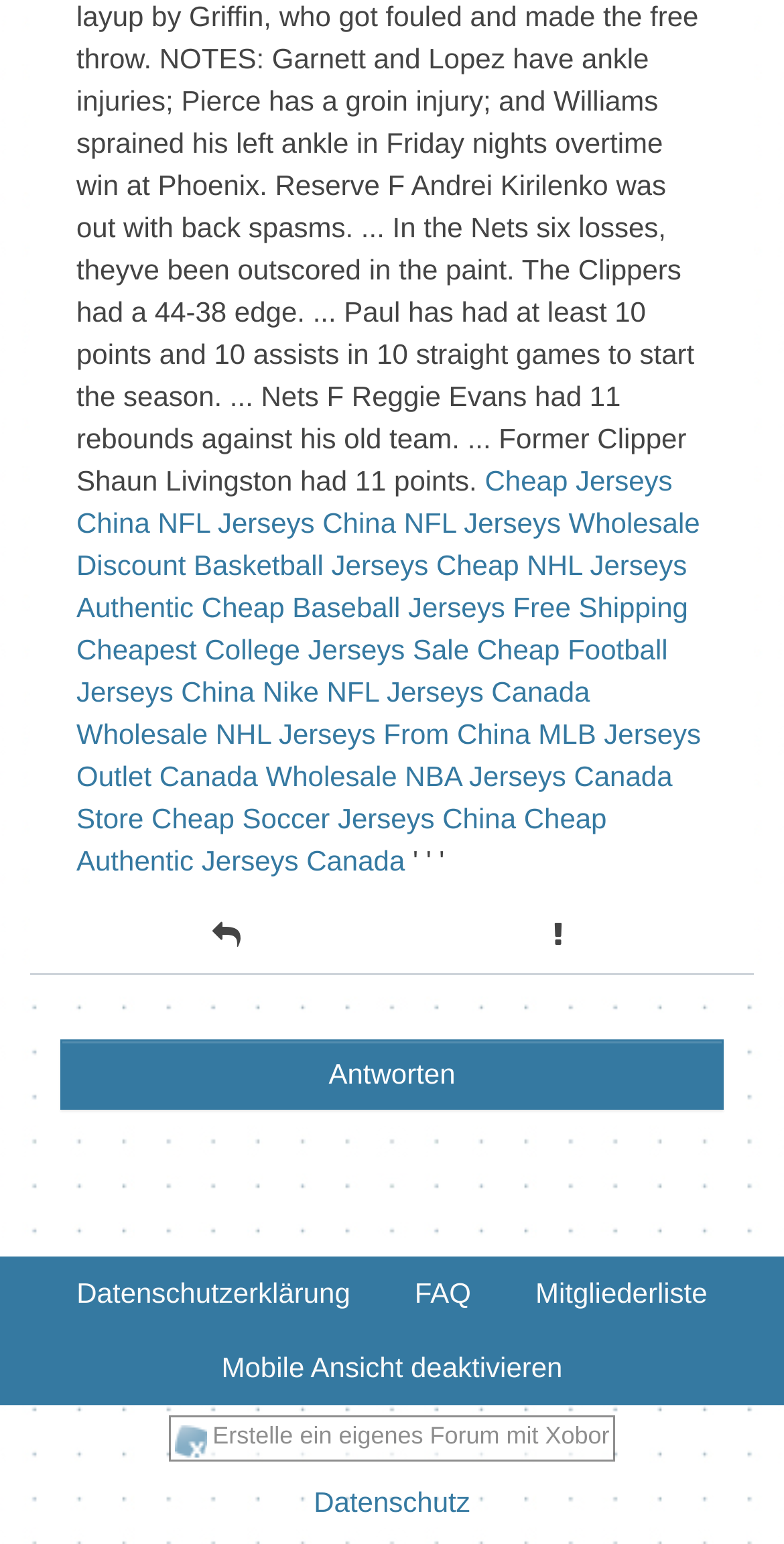Please identify the bounding box coordinates of the element's region that needs to be clicked to fulfill the following instruction: "Create a forum with Xobor". The bounding box coordinates should consist of four float numbers between 0 and 1, i.e., [left, top, right, bottom].

[0.271, 0.921, 0.777, 0.939]